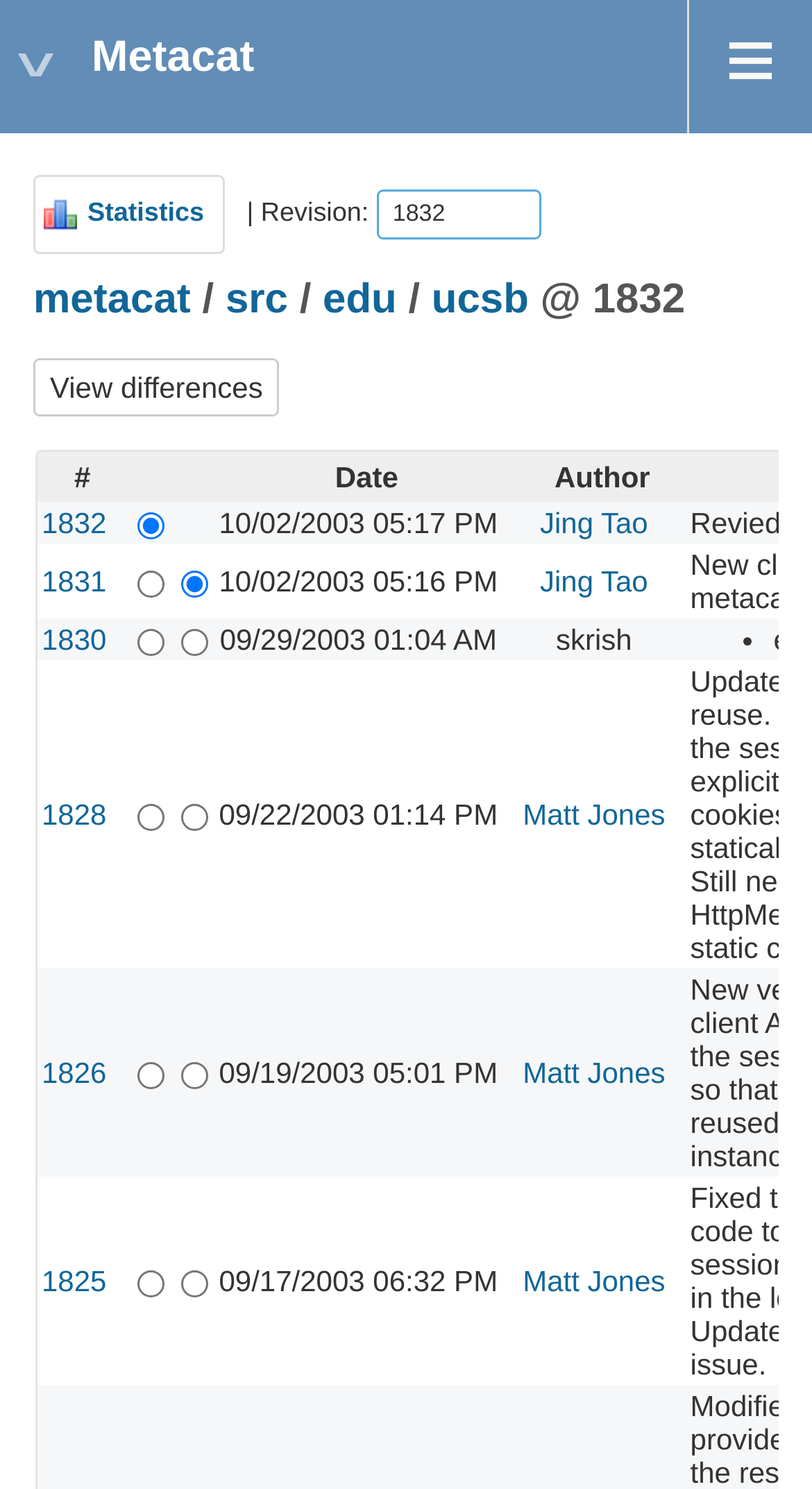How many revisions are listed in the table?
Look at the screenshot and respond with one word or a short phrase.

5